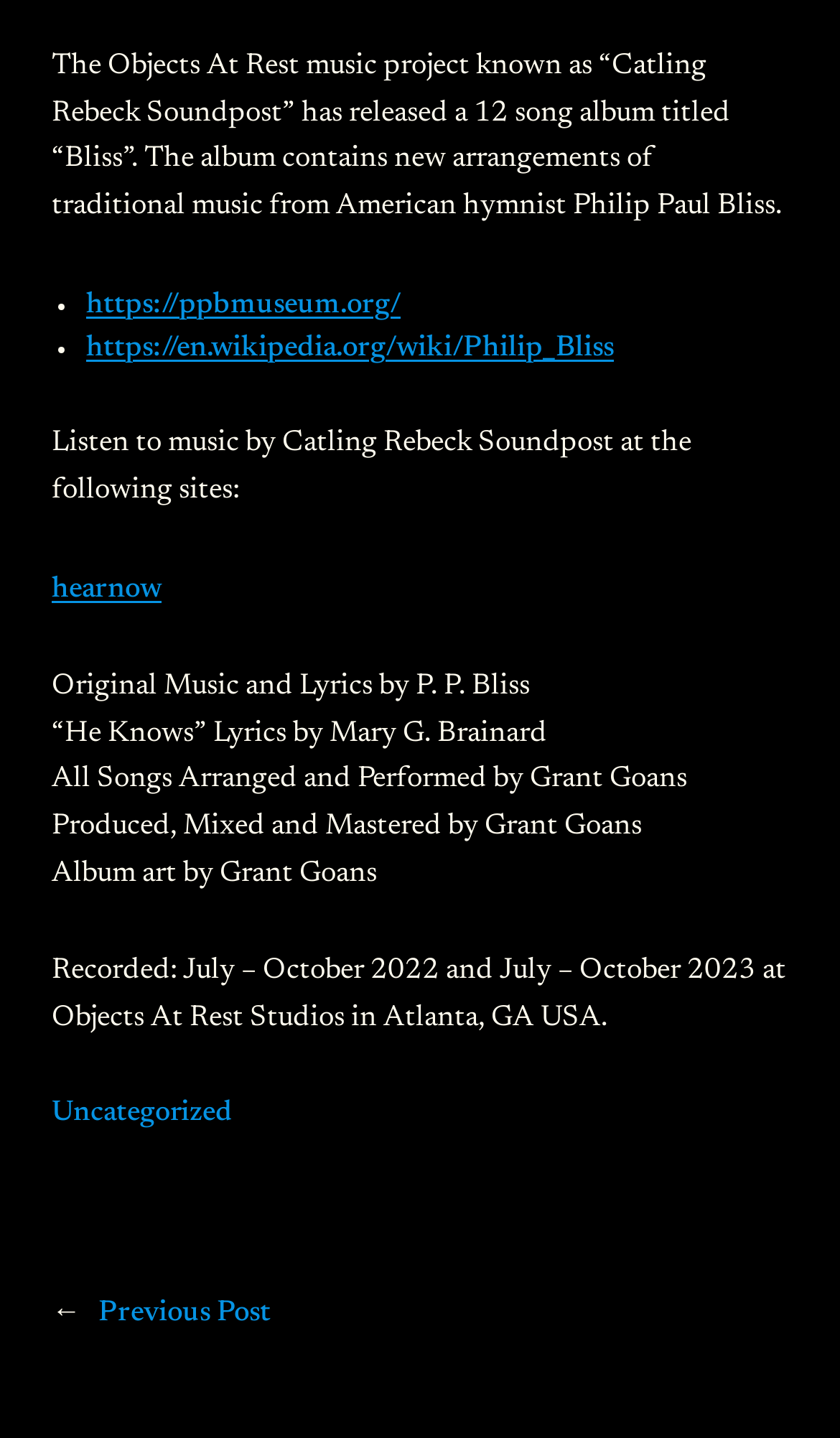Who wrote the lyrics for 'He Knows'?
Please answer the question as detailed as possible.

The webpage credits Mary G. Brainard with writing the lyrics for 'He Knows', stating '“He Knows” Lyrics by Mary G. Brainard' in one of its paragraphs.